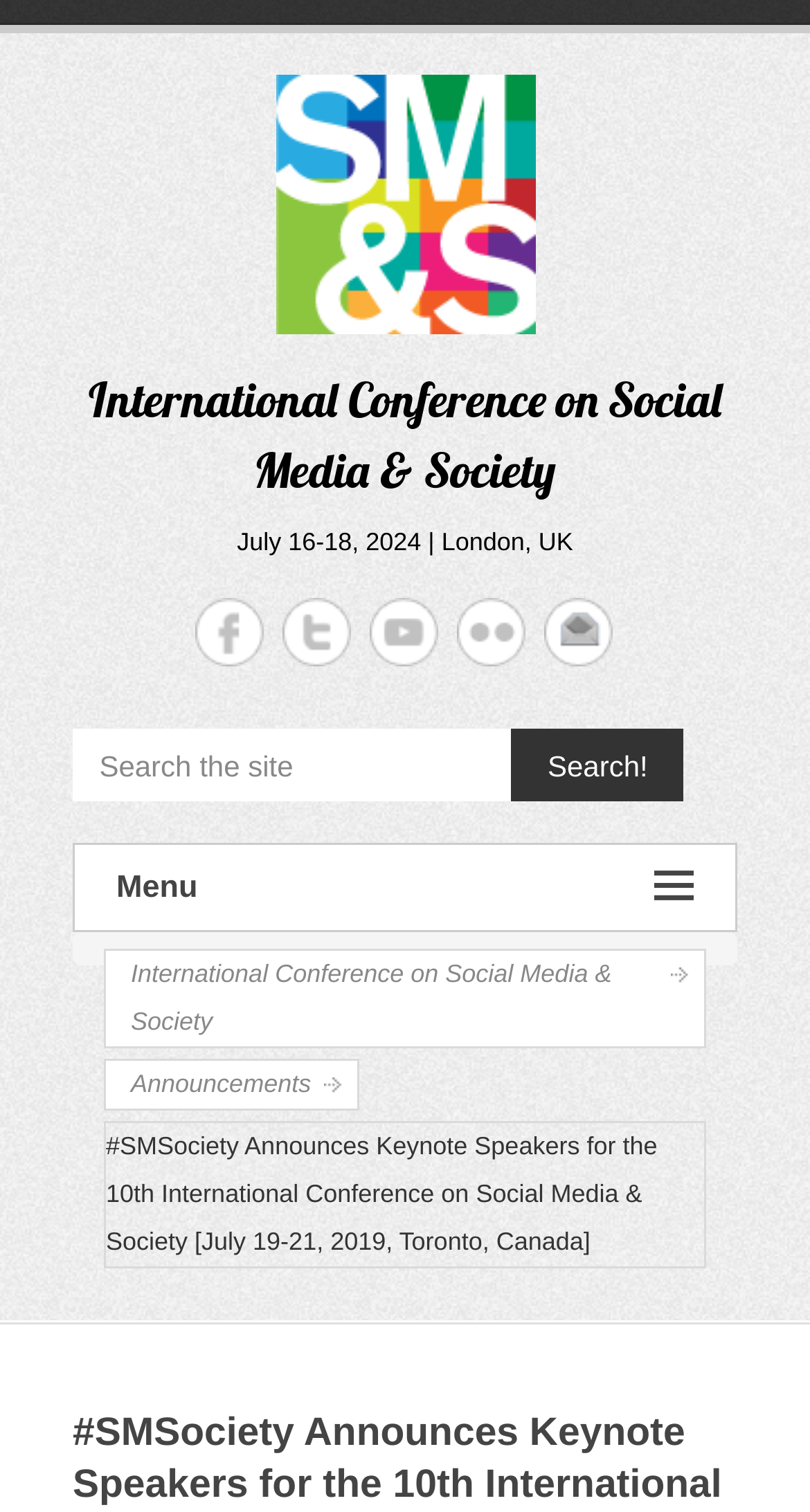Use a single word or phrase to answer the following:
What is the location of the 10th International Conference on Social Media & Society?

Toronto, Canada